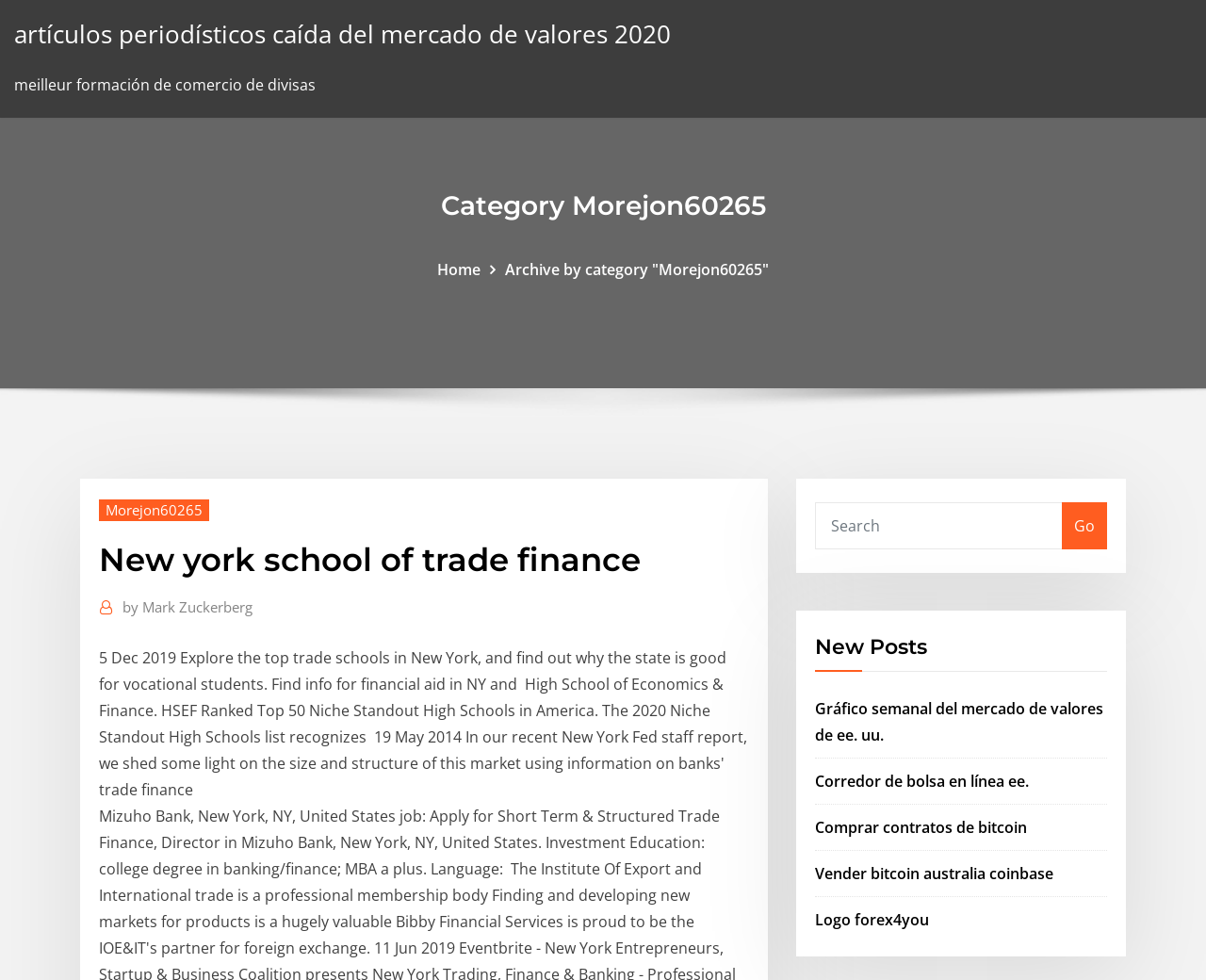Please specify the bounding box coordinates in the format (top-left x, top-left y, bottom-right x, bottom-right y), with all values as floating point numbers between 0 and 1. Identify the bounding box of the UI element described by: by Mark Zuckerberg

[0.102, 0.607, 0.209, 0.632]